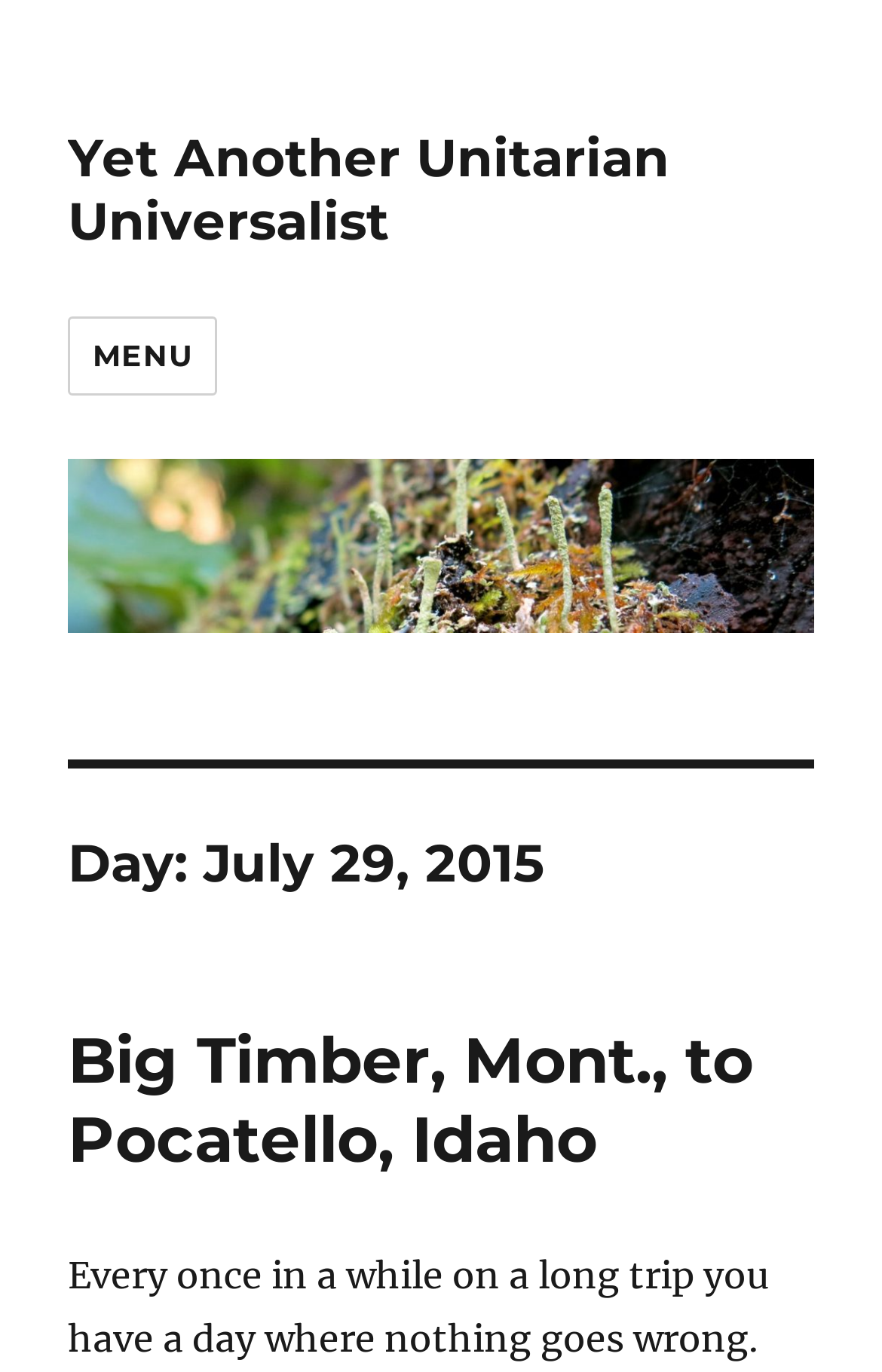What is the text on the image element?
Please provide a single word or phrase answer based on the image.

Yet Another Unitarian Universalist